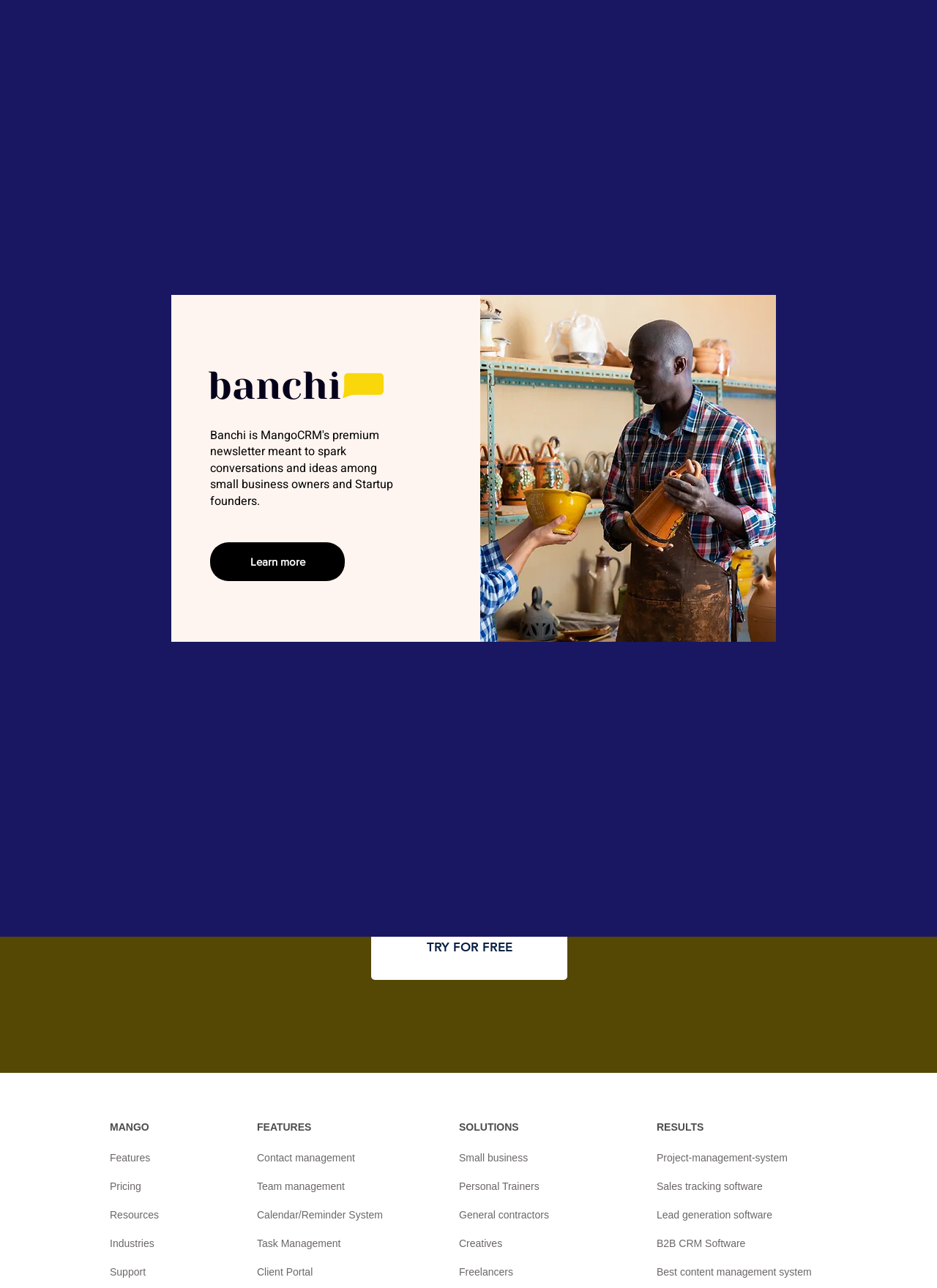What is the name of the company that developed MangoCRM?
Carefully analyze the image and provide a thorough answer to the question.

I found a link element with the text 'MANGO' at the bottom of the page, which suggests that Mango is the company that developed MangoCRM.